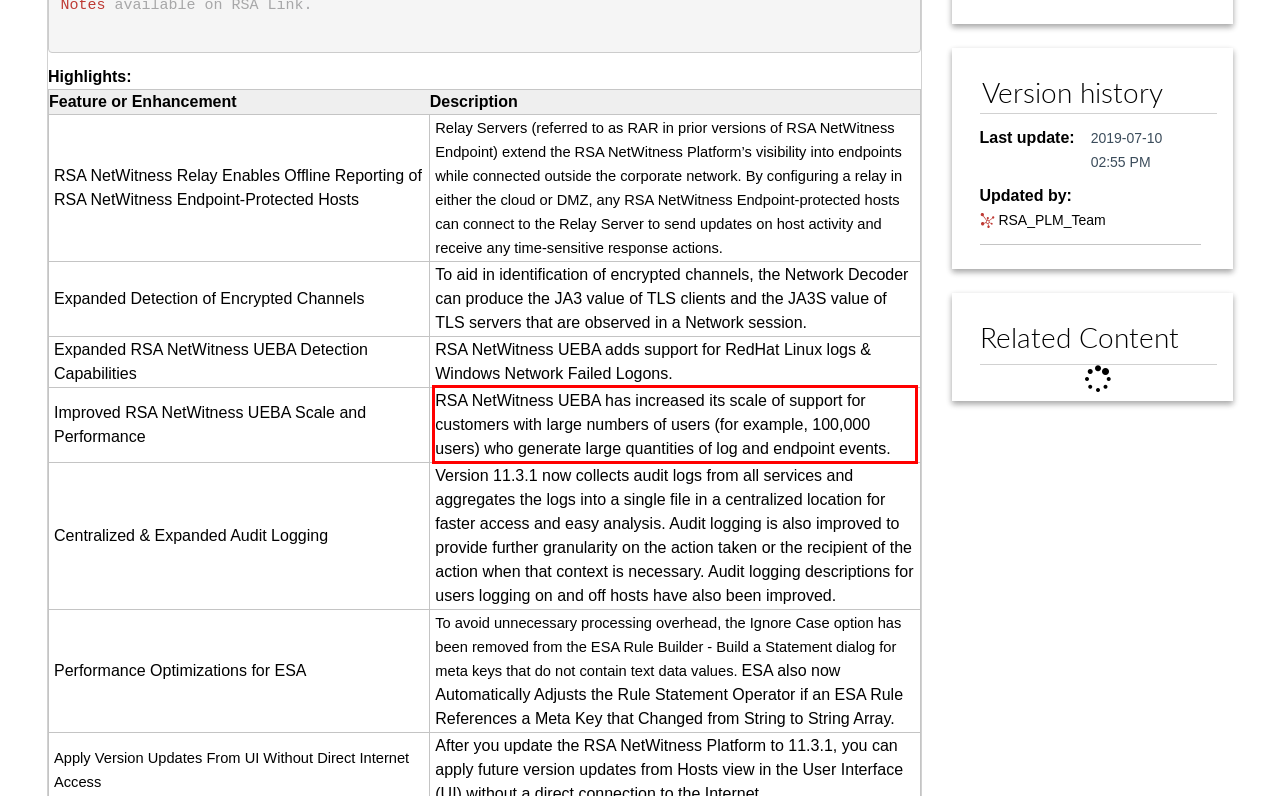Analyze the screenshot of the webpage and extract the text from the UI element that is inside the red bounding box.

RSA NetWitness UEBA has increased its scale of support for customers with large numbers of users (for example, 100,000 users) who generate large quantities of log and endpoint events.